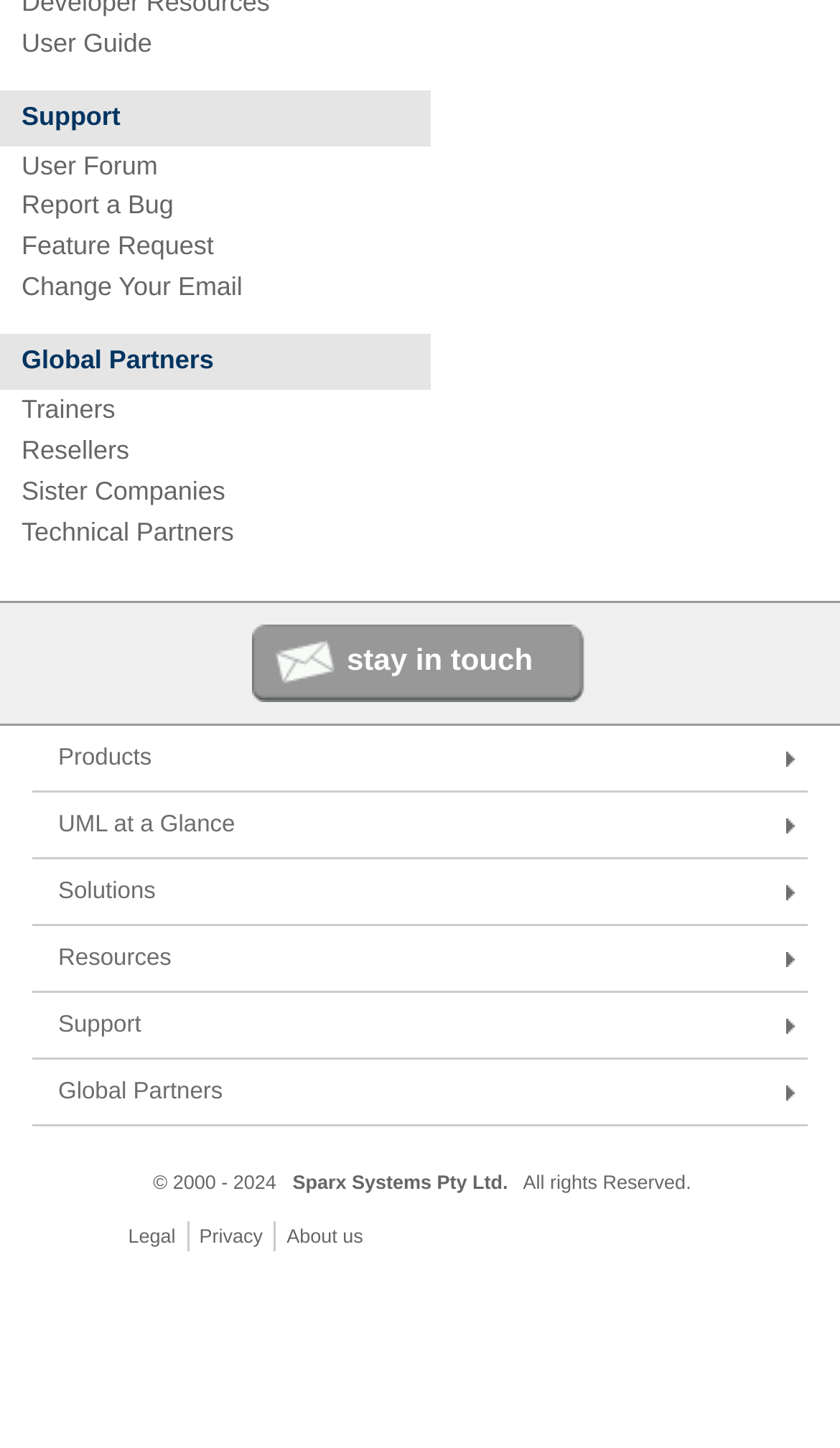Please answer the following question using a single word or phrase: 
How many types of partners are listed?

5